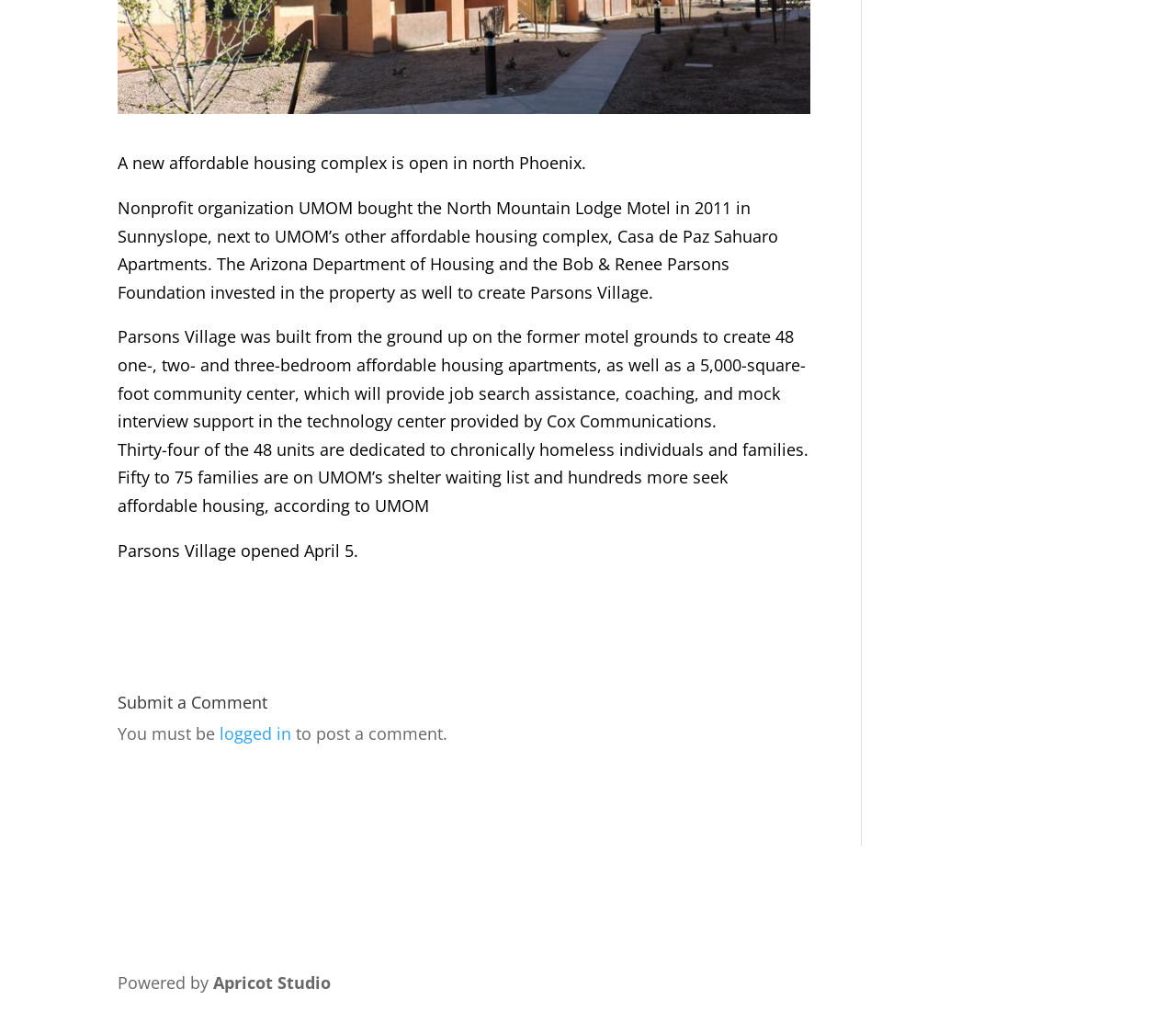Bounding box coordinates must be specified in the format (top-left x, top-left y, bottom-right x, bottom-right y). All values should be floating point numbers between 0 and 1. What are the bounding box coordinates of the UI element described as: logged in

[0.187, 0.714, 0.248, 0.736]